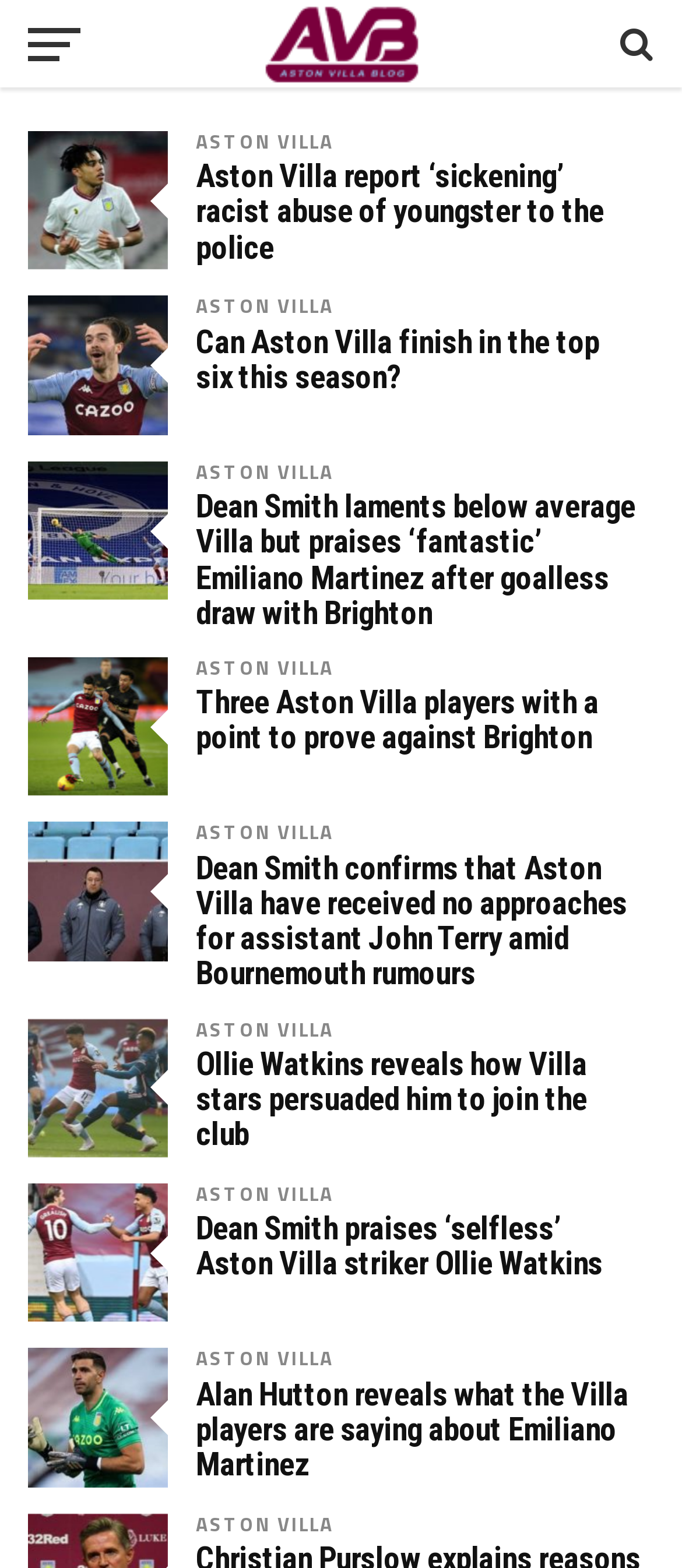Please pinpoint the bounding box coordinates for the region I should click to adhere to this instruction: "View the post about Can Aston Villa finish in the top six this season?".

[0.287, 0.207, 0.94, 0.252]